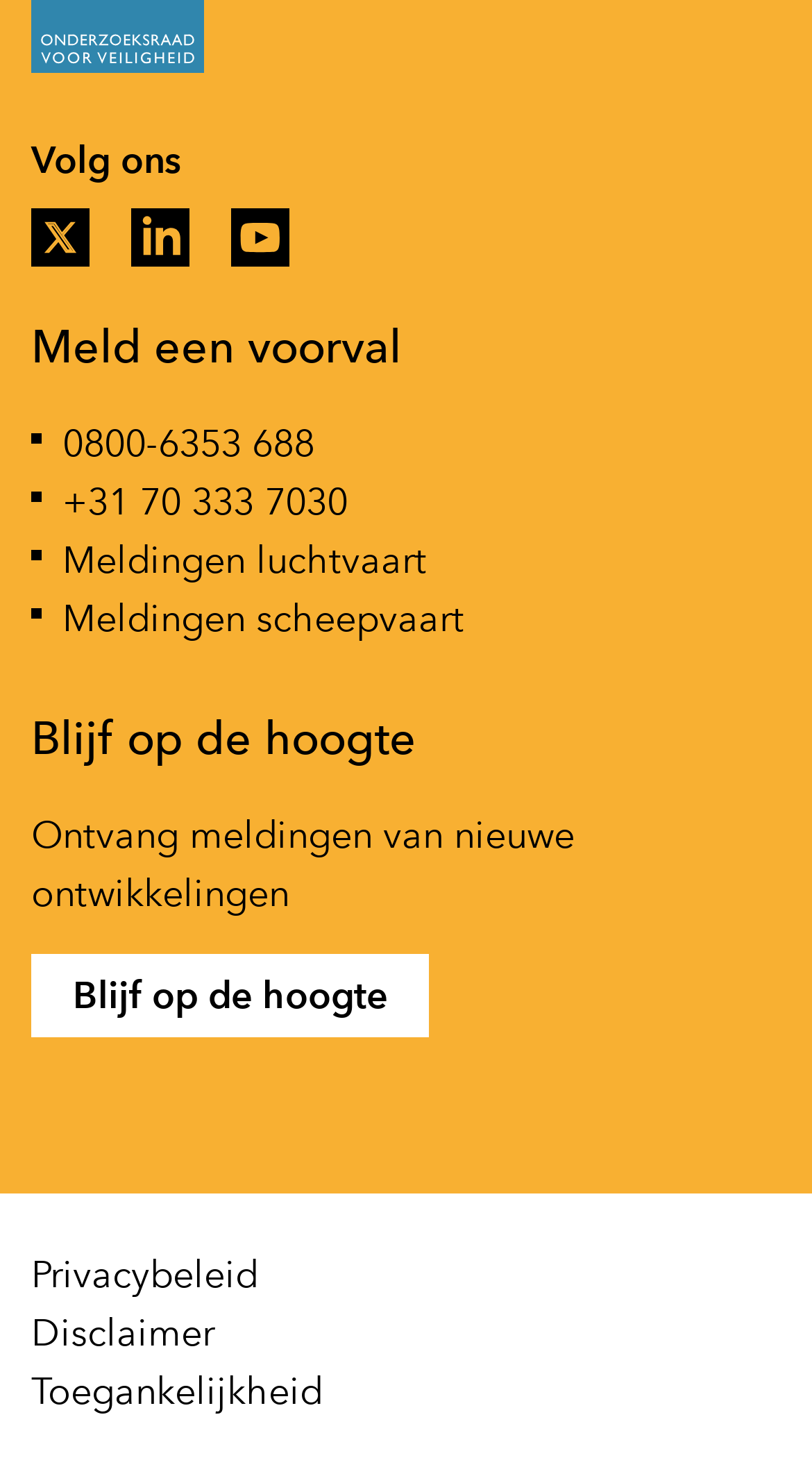How many links are available at the bottom of the webpage?
Can you give a detailed and elaborate answer to the question?

I counted the number of links available at the bottom of the webpage, which are 'Privacybeleid', 'Disclaimer', and 'Toegankelijkheid', so there are 3 links.